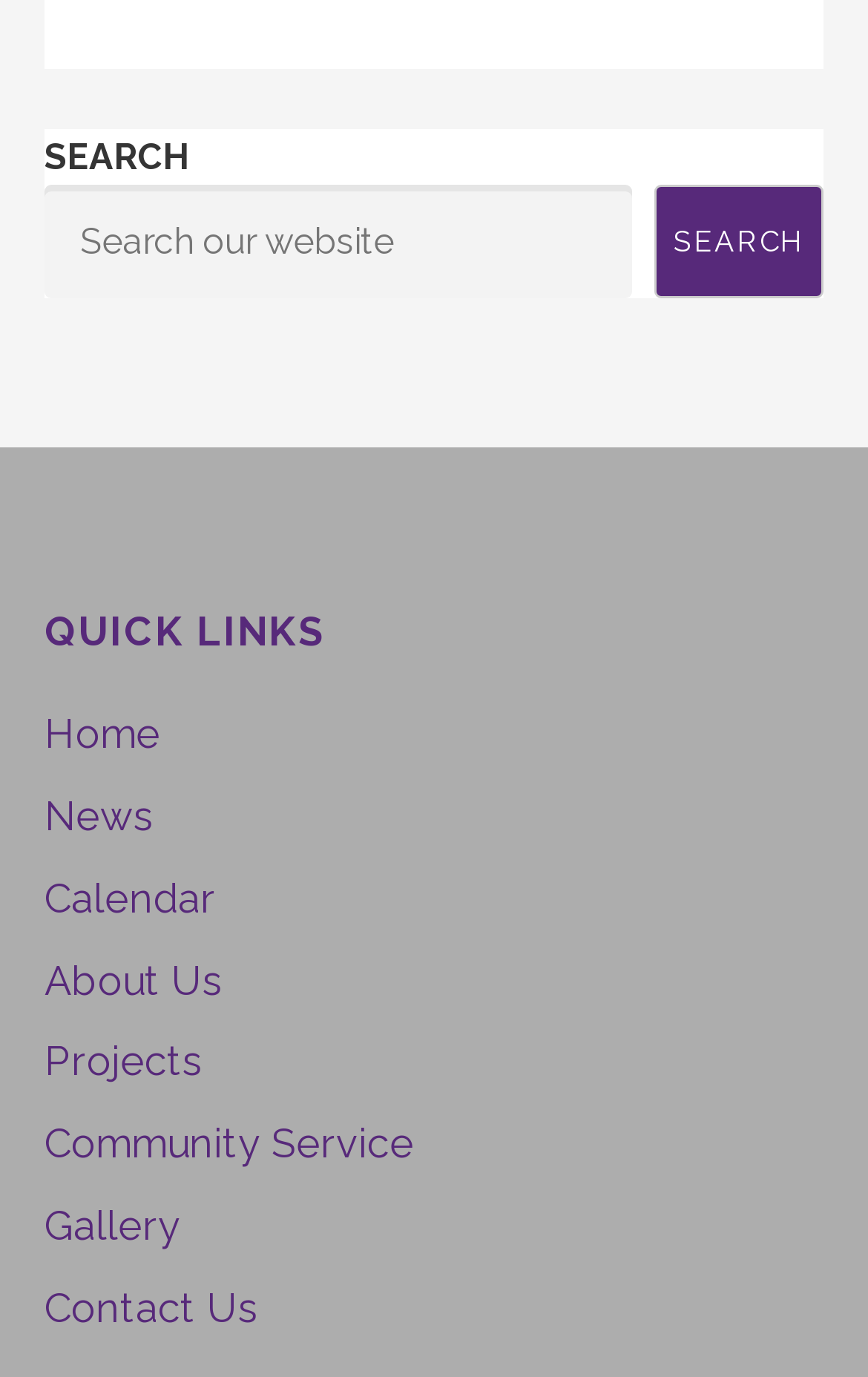Pinpoint the bounding box coordinates of the element you need to click to execute the following instruction: "check calendar". The bounding box should be represented by four float numbers between 0 and 1, in the format [left, top, right, bottom].

[0.051, 0.635, 0.249, 0.669]